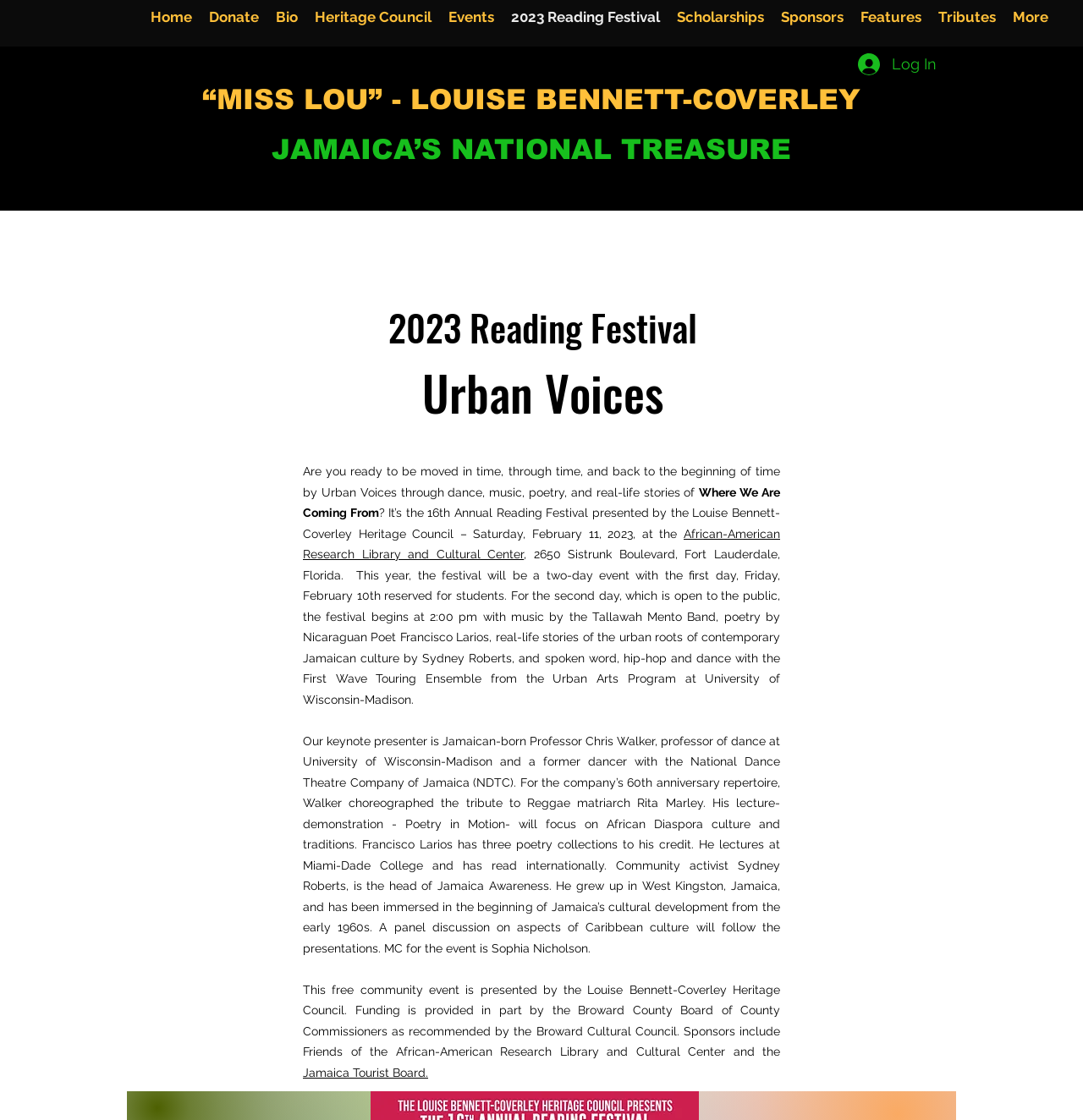Create a detailed narrative describing the layout and content of the webpage.

The webpage is about the 2023 Reading Festival organized by the LBC Heritage Council. At the top, there is a navigation menu with 9 links: Home, Donate, Bio, Heritage Council, Events, 2023 Reading Festival, Scholarships, Sponsors, and Features. To the right of the navigation menu, there is a Log In button accompanied by a small image.

Below the navigation menu, there is a prominent heading that reads "“MISS LOU” - LOUISE BENNETT-COVERLEY  JAMAICA’S NATIONAL TREASURE". Underneath this heading, there is another heading that says "2023 Reading Festival Urban Voices".

The main content of the webpage is divided into several sections. The first section describes the event, stating that it will be held on February 11, 2023, at the African-American Research Library and Cultural Center. The event will feature music, poetry, and real-life stories of urban roots of contemporary Jamaican culture.

The second section introduces the keynote presenter, Professor Chris Walker, who will give a lecture-demonstration on African Diaspora culture and traditions. There are also brief descriptions of other presenters, including Francisco Larios and Sydney Roberts.

The final section provides information about the event, including the fact that it is free and open to the public, and lists the sponsors and funding providers. There is also a link to the Jamaica Tourist Board at the very bottom of the page.